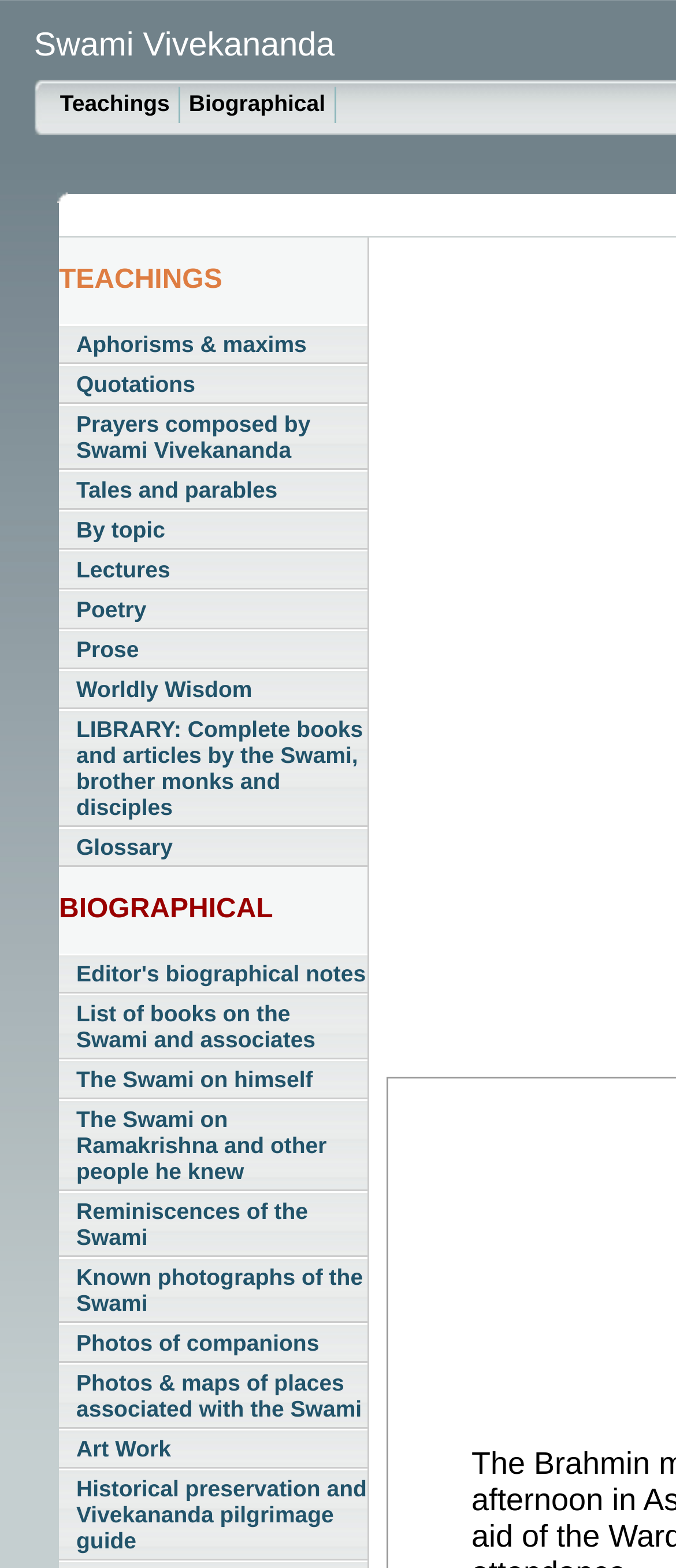What is the main category of Swami Vivekananda's teachings?
Based on the image, give a one-word or short phrase answer.

TEACHINGS